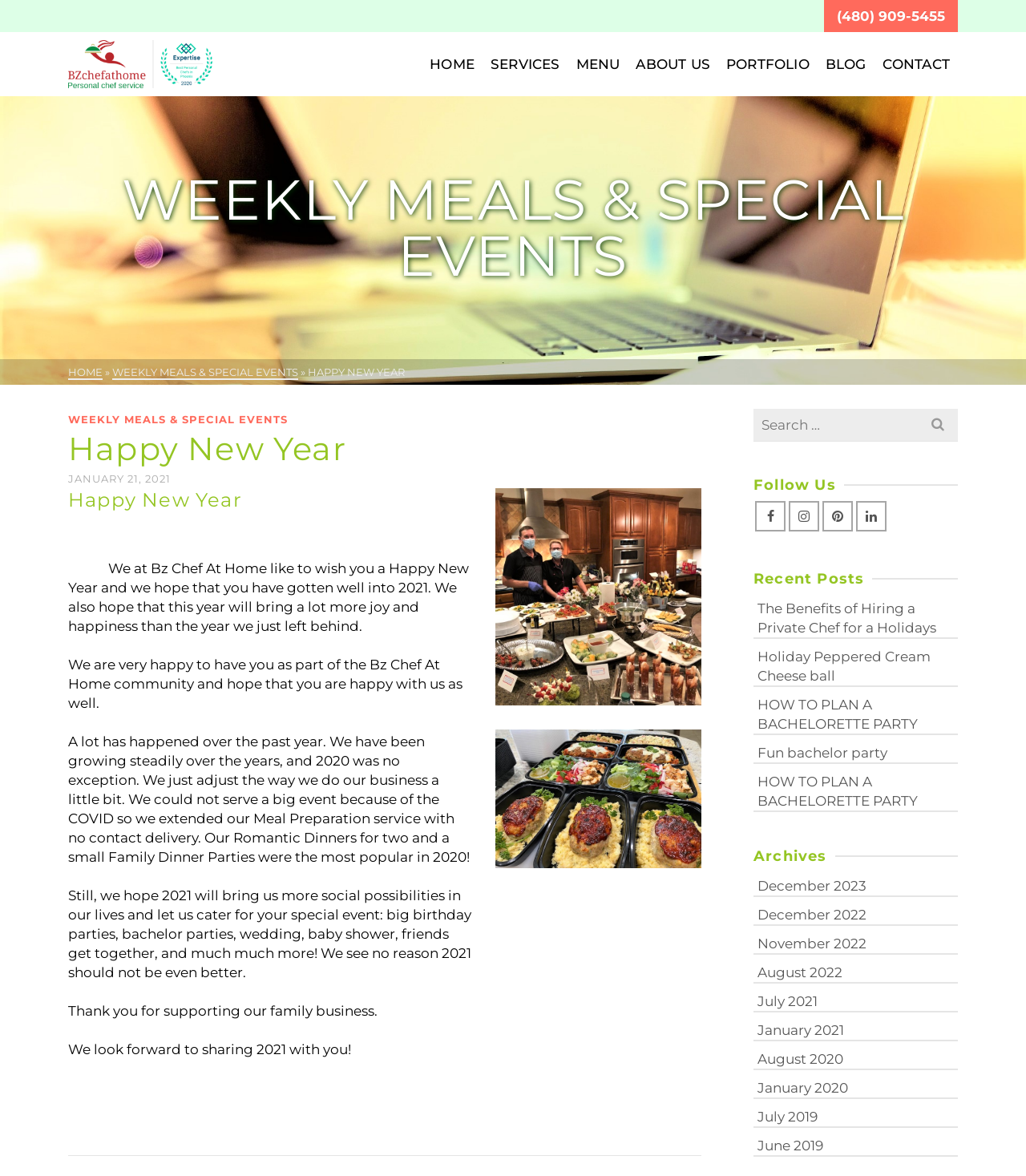Locate the bounding box coordinates of the clickable region necessary to complete the following instruction: "Call the phone number". Provide the coordinates in the format of four float numbers between 0 and 1, i.e., [left, top, right, bottom].

None